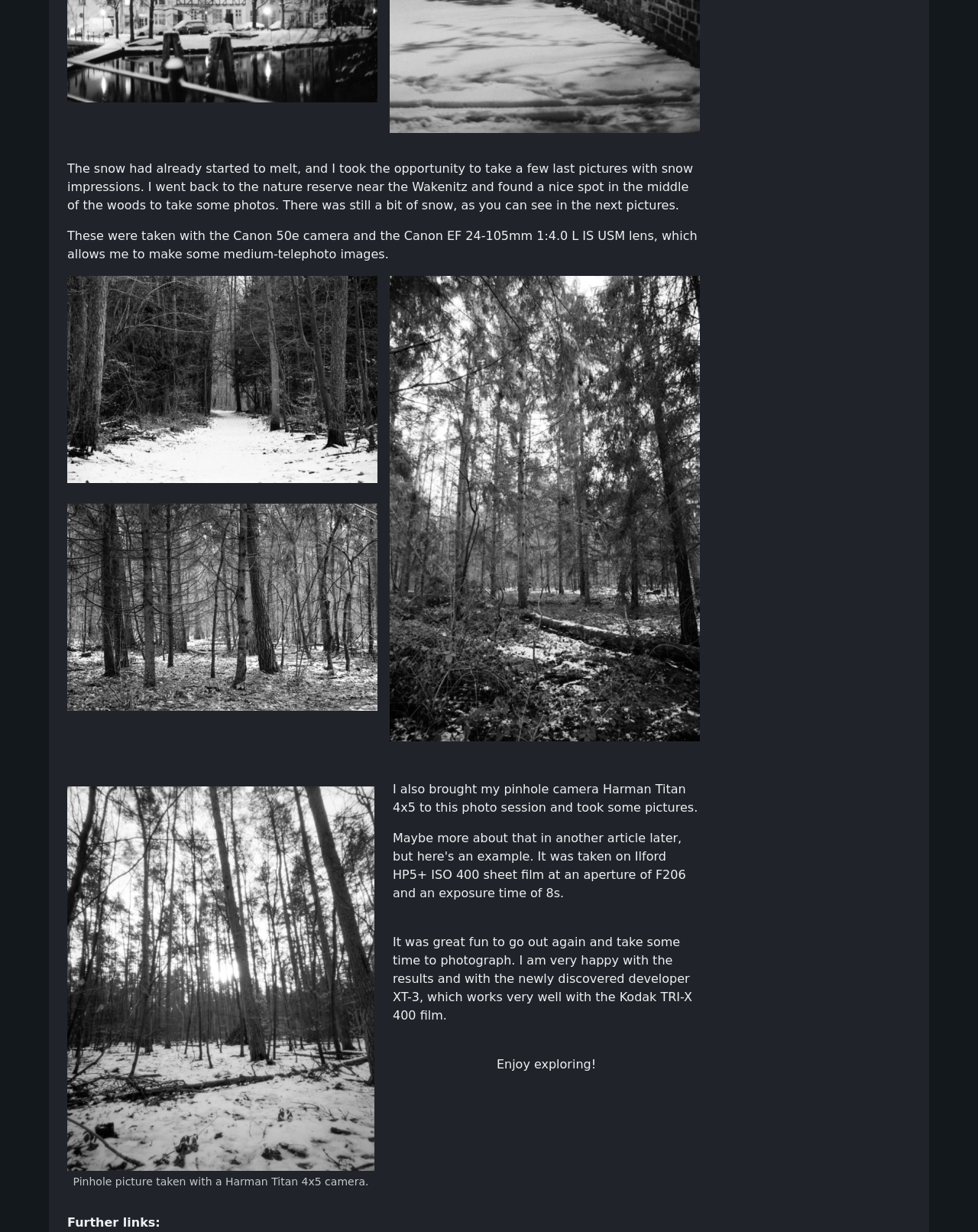Please analyze the image and provide a thorough answer to the question:
What is the name of the film used in the pinhole camera?

The answer can be found in the text below the pinhole picture, which states 'I am very happy with the results and with the newly discovered developer XT-3, which works very well with the Kodak TRI-X 400 film'.